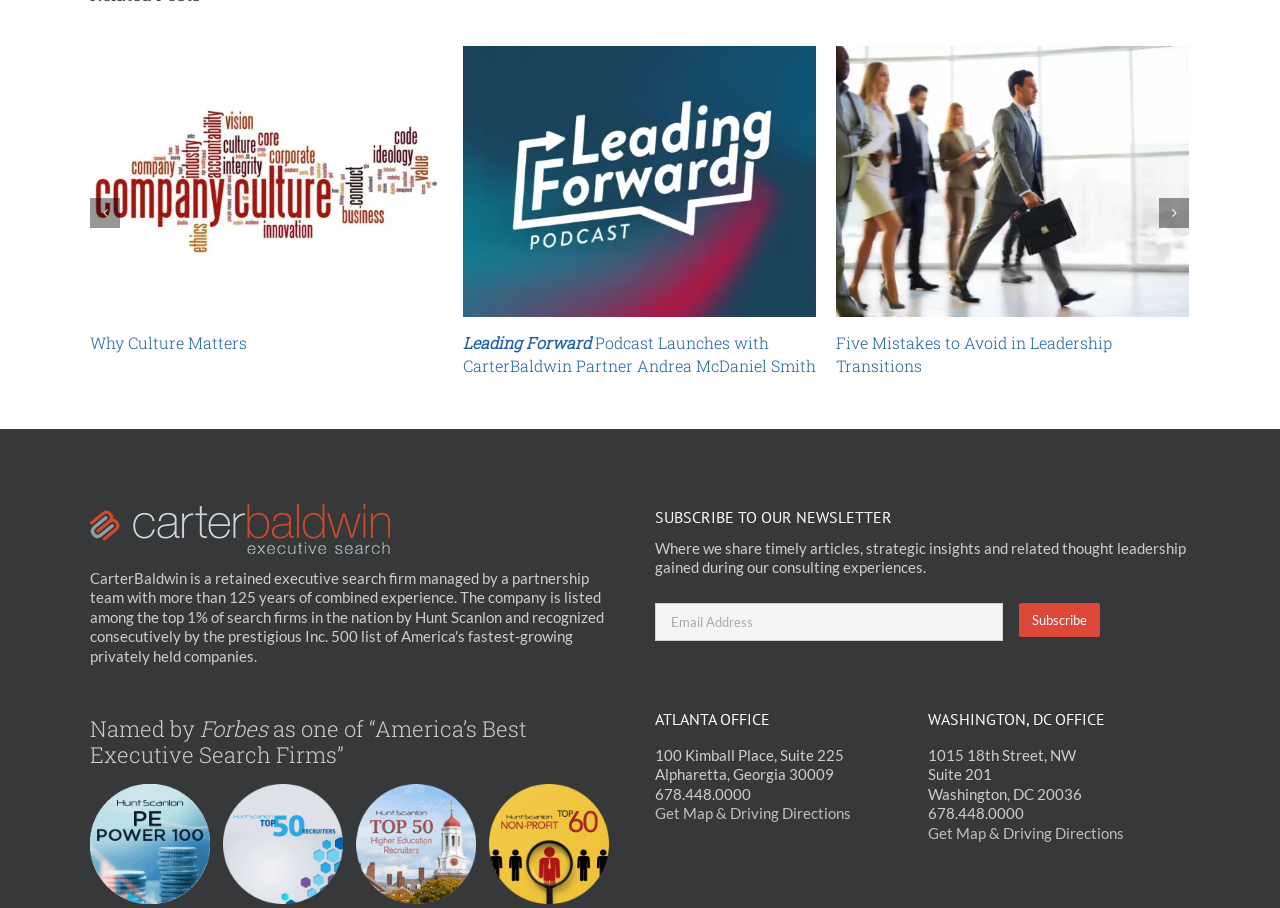What is the purpose of the textbox?
Provide a short answer using one word or a brief phrase based on the image.

Email Address